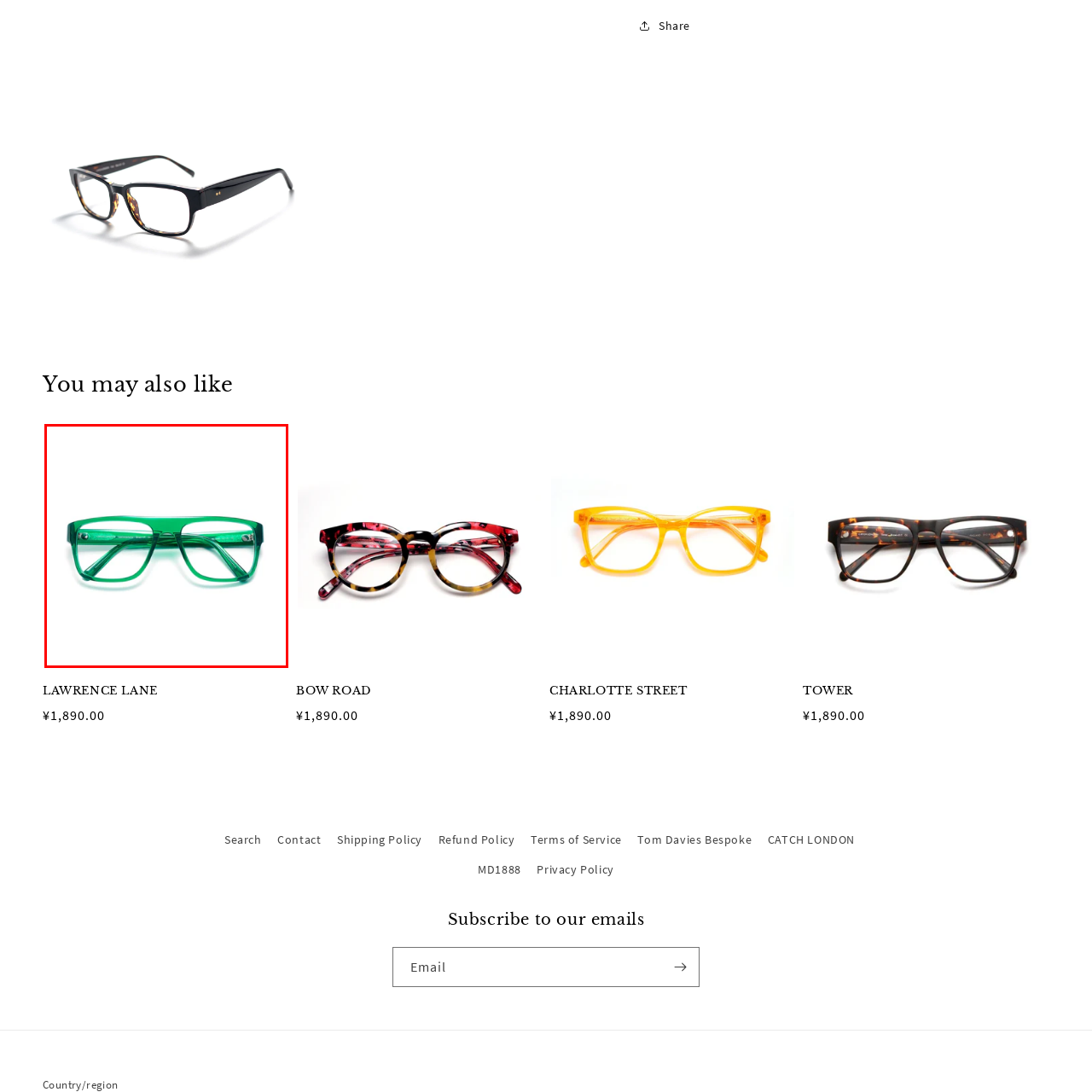What is the color of the glasses?
Review the image inside the red bounding box and give a detailed answer.

The caption highlights the glasses' vibrant green color, which is achieved through their translucent green material, making them an eye-catching accessory.